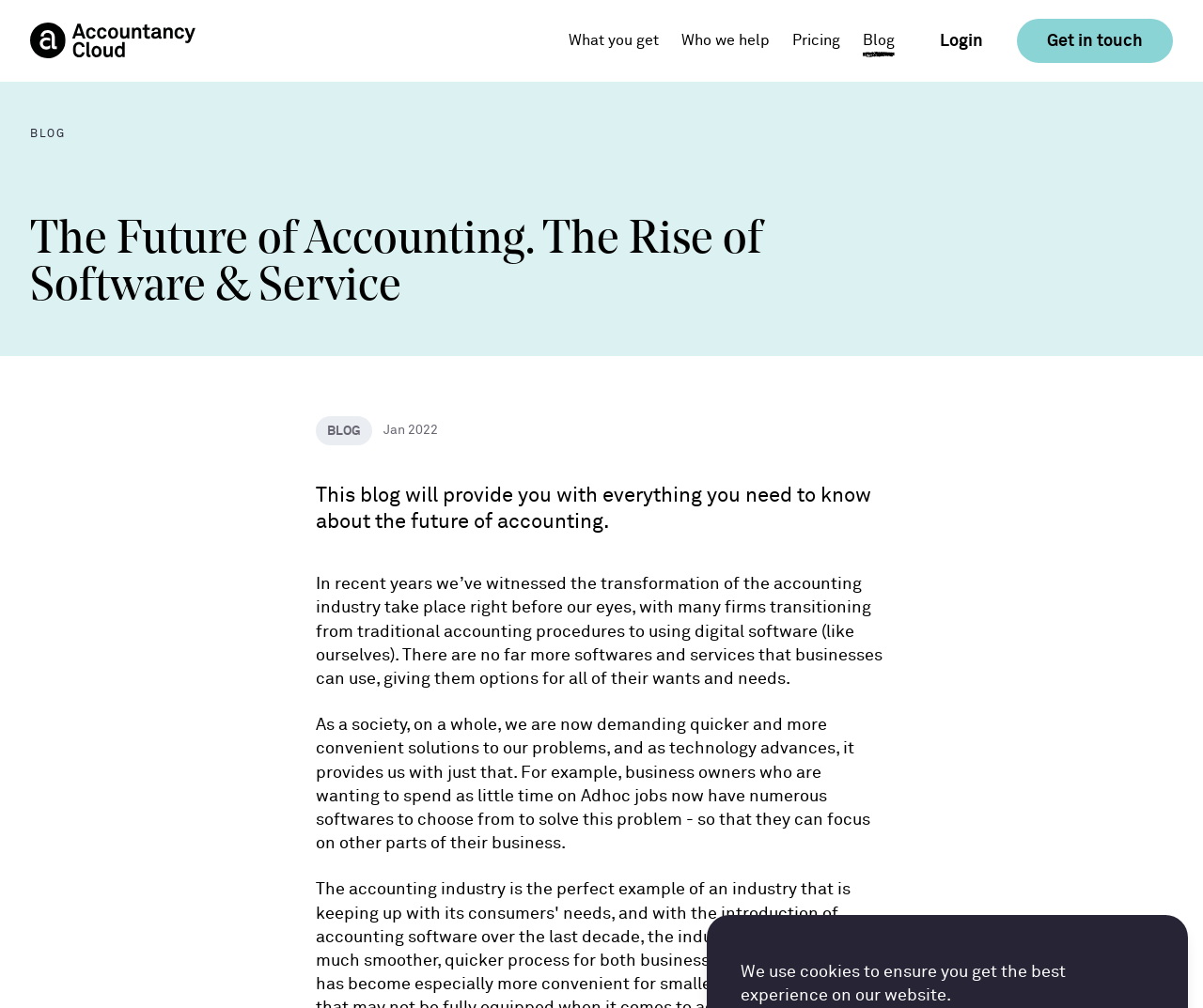Please give a short response to the question using one word or a phrase:
What is the benefit of technology advancement?

Quicker and more convenient solutions